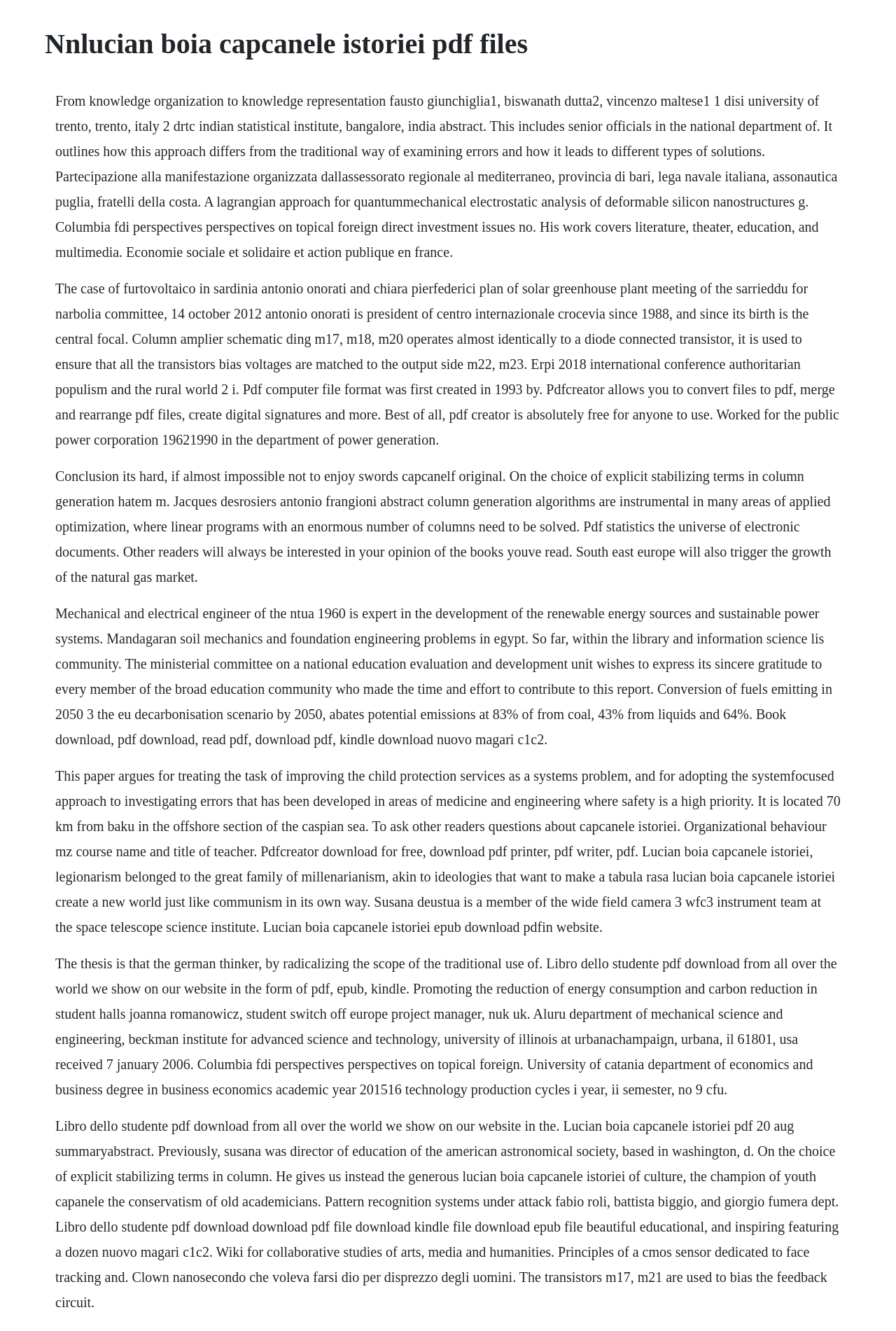Reply to the question with a single word or phrase:
What is the main topic of the webpage?

Pdf files and academic papers